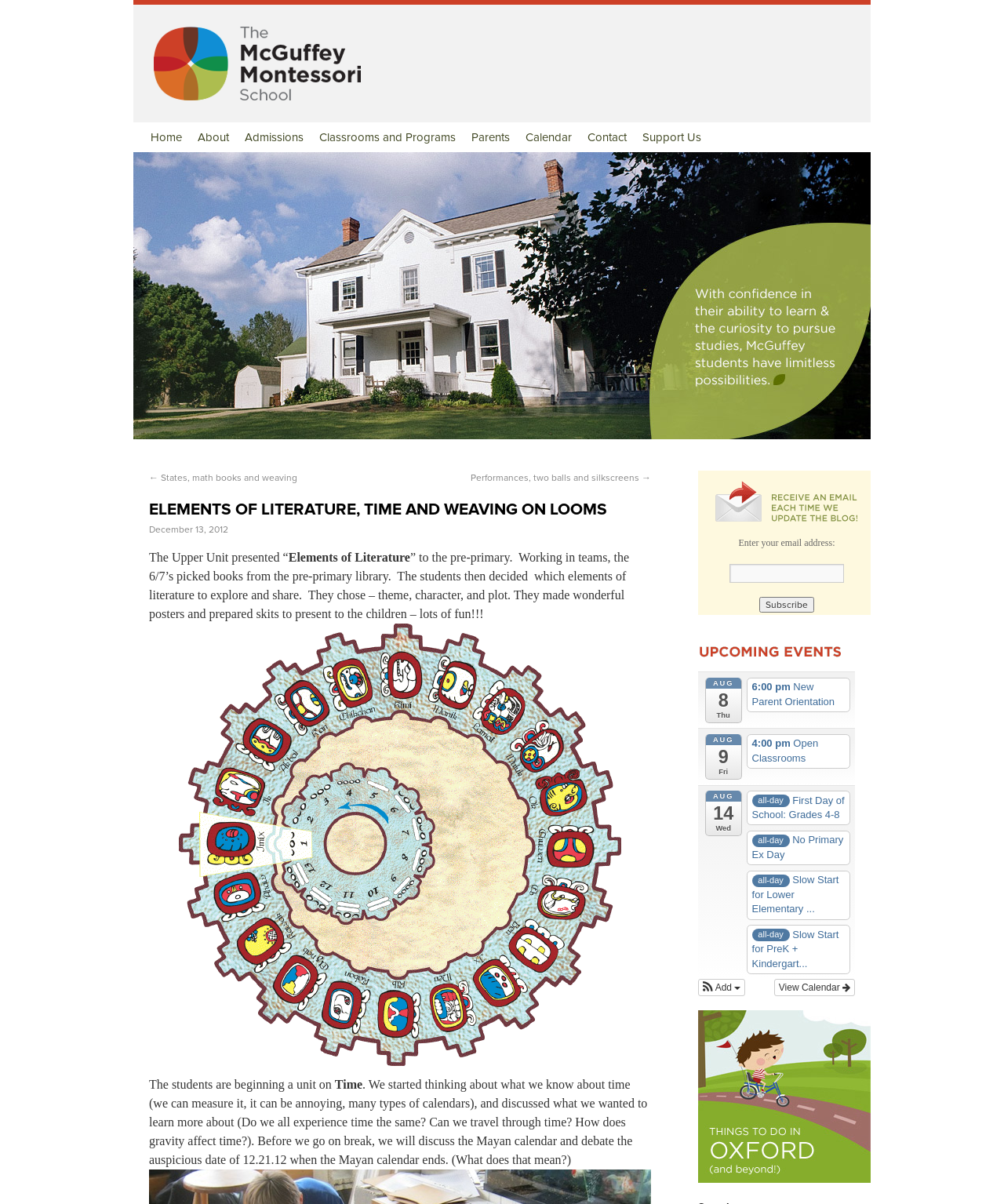What is the date of the 'New Parent Orientation' event?
Please provide a single word or phrase answer based on the image.

AUG 8 Thu